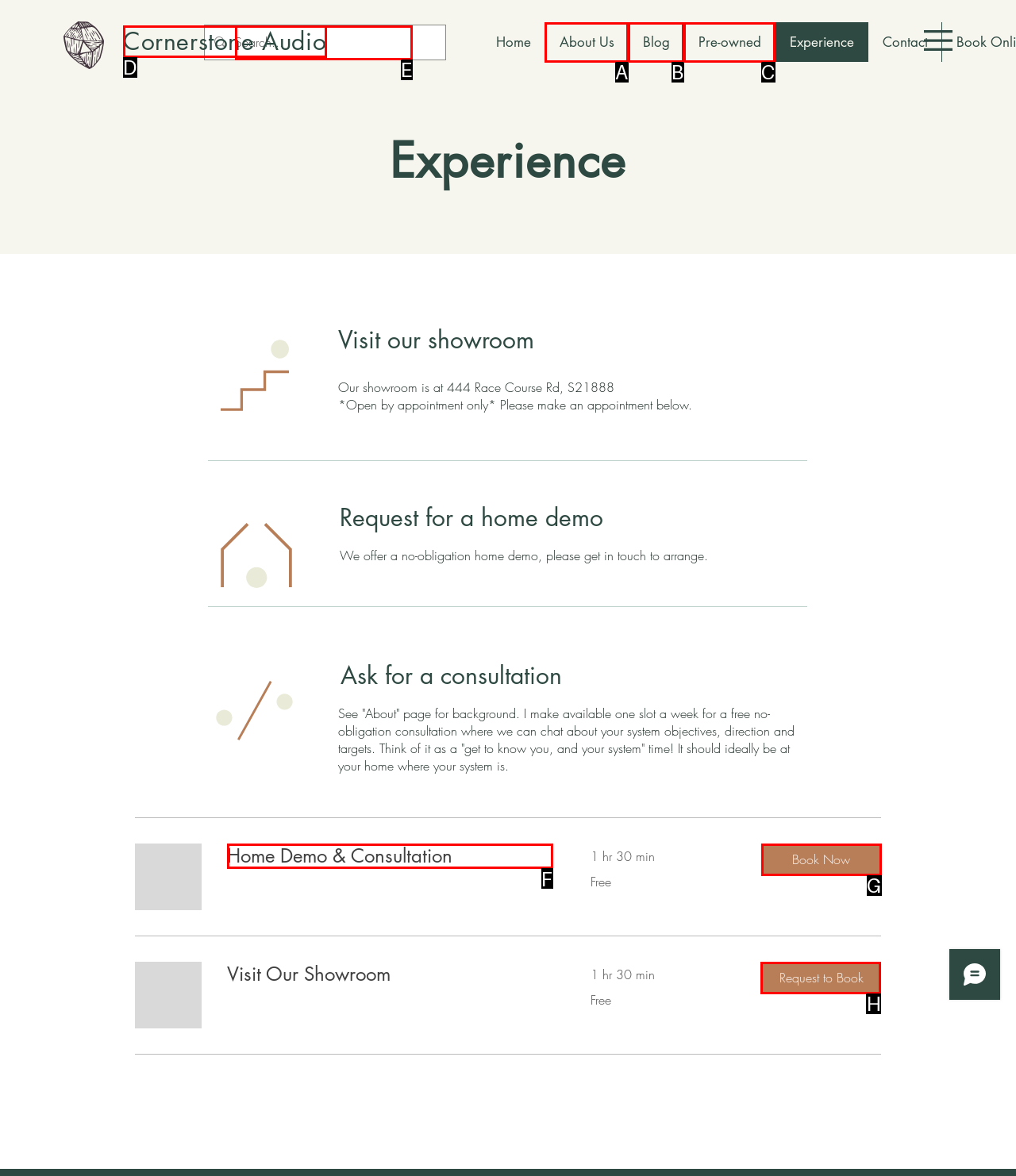Determine which HTML element I should select to execute the task: Continue reading the sonnet by Rose Mary Boehm
Reply with the corresponding option's letter from the given choices directly.

None